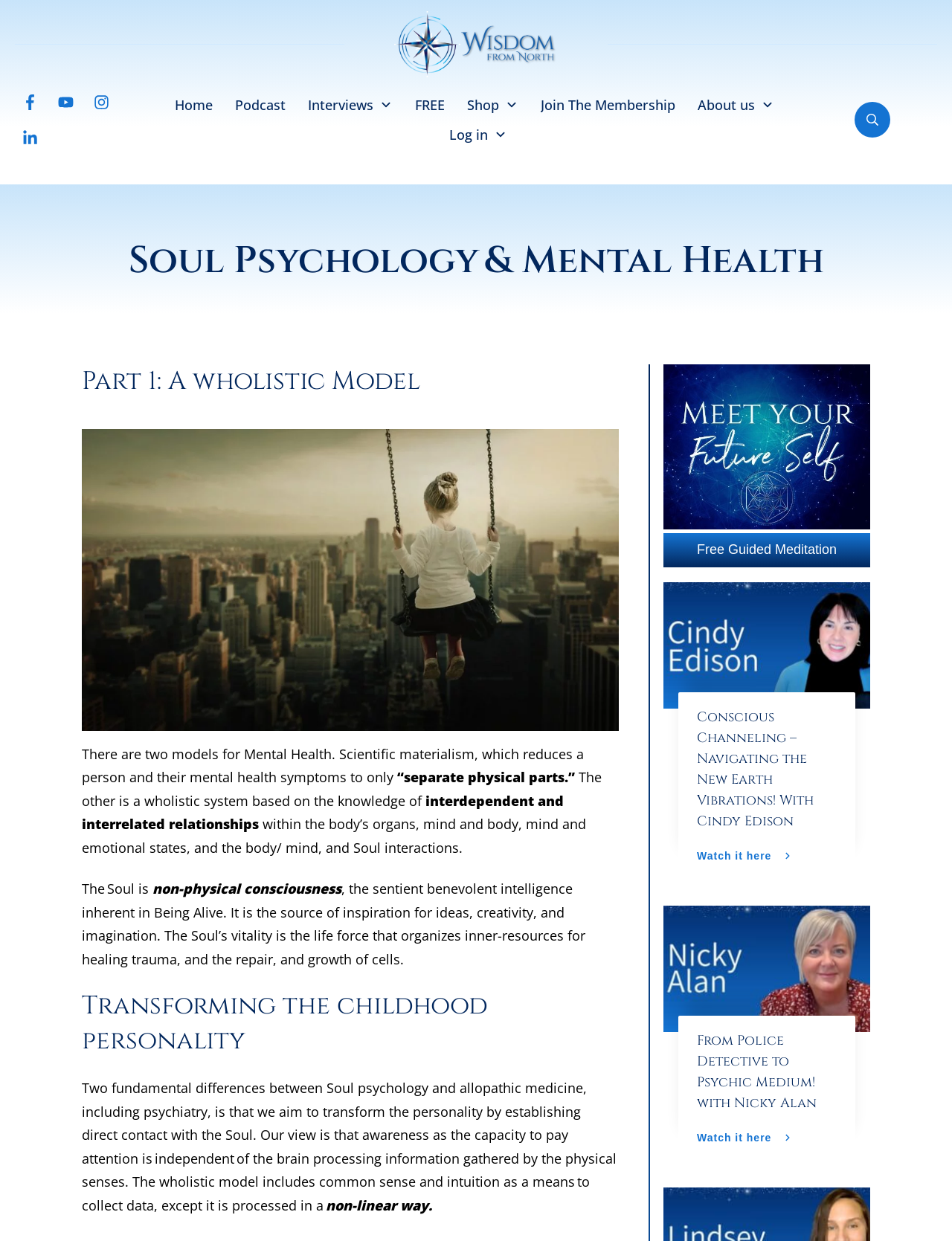What is the theme of the webpage?
Please give a detailed answer to the question using the information shown in the image.

I analyzed the content of the webpage and found that it discusses mental health, psychology, and the soul, indicating that the theme of the webpage is mental health.